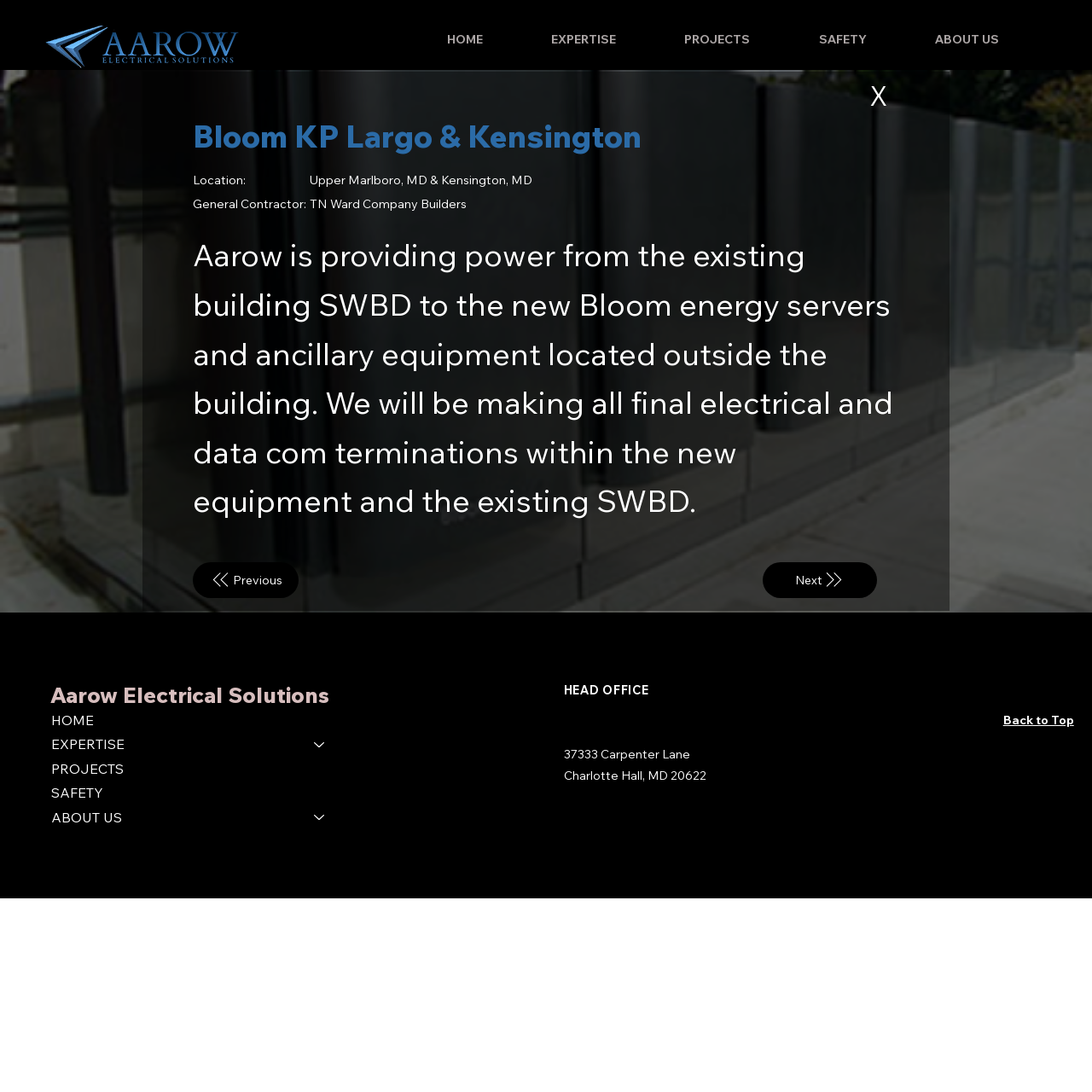Identify the bounding box coordinates for the UI element described as: "Back to Top". The coordinates should be provided as four floats between 0 and 1: [left, top, right, bottom].

[0.919, 0.652, 0.983, 0.666]